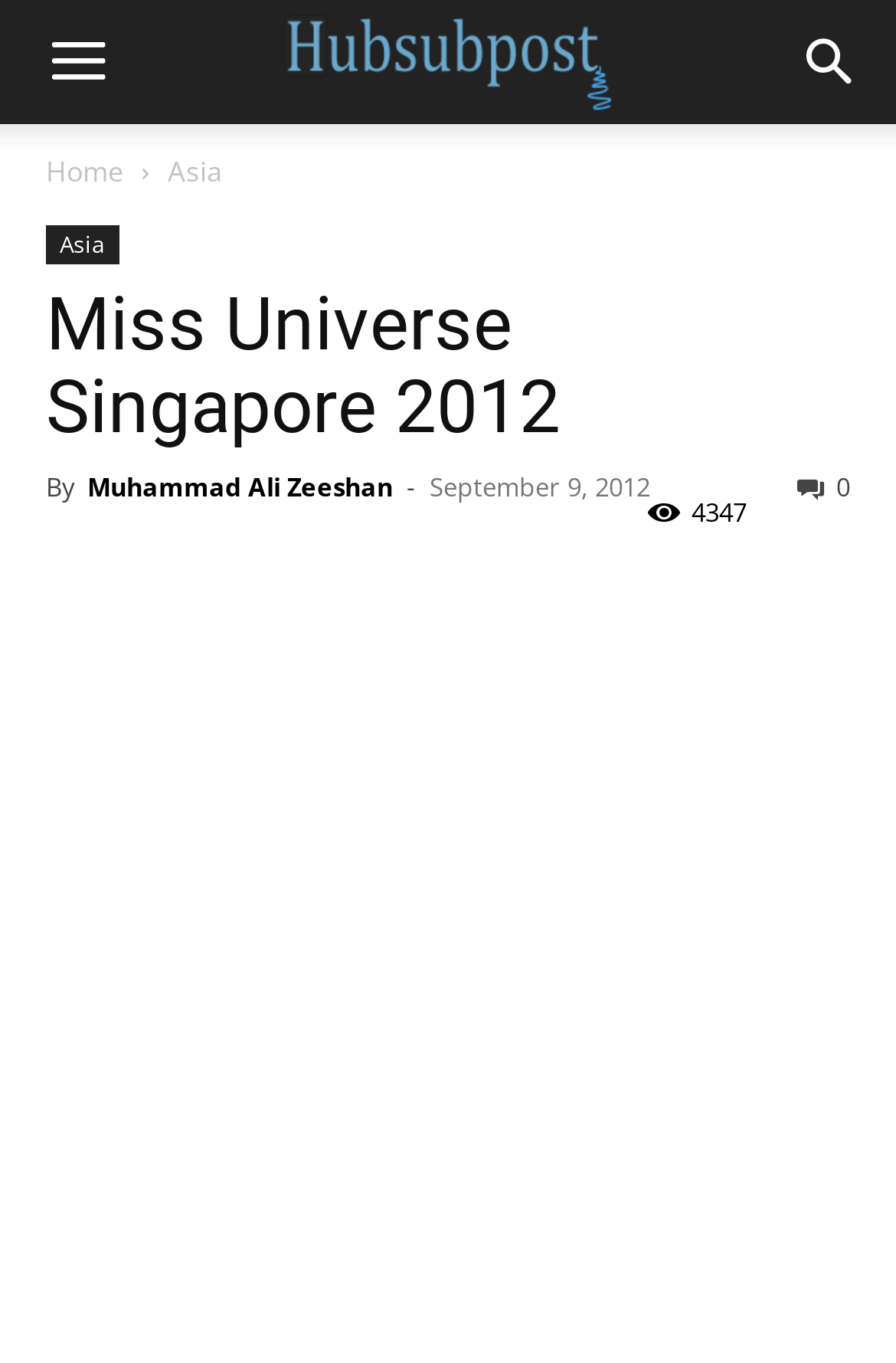Determine the bounding box for the UI element described here: "WhatsApp".

[0.405, 0.4, 0.508, 0.467]